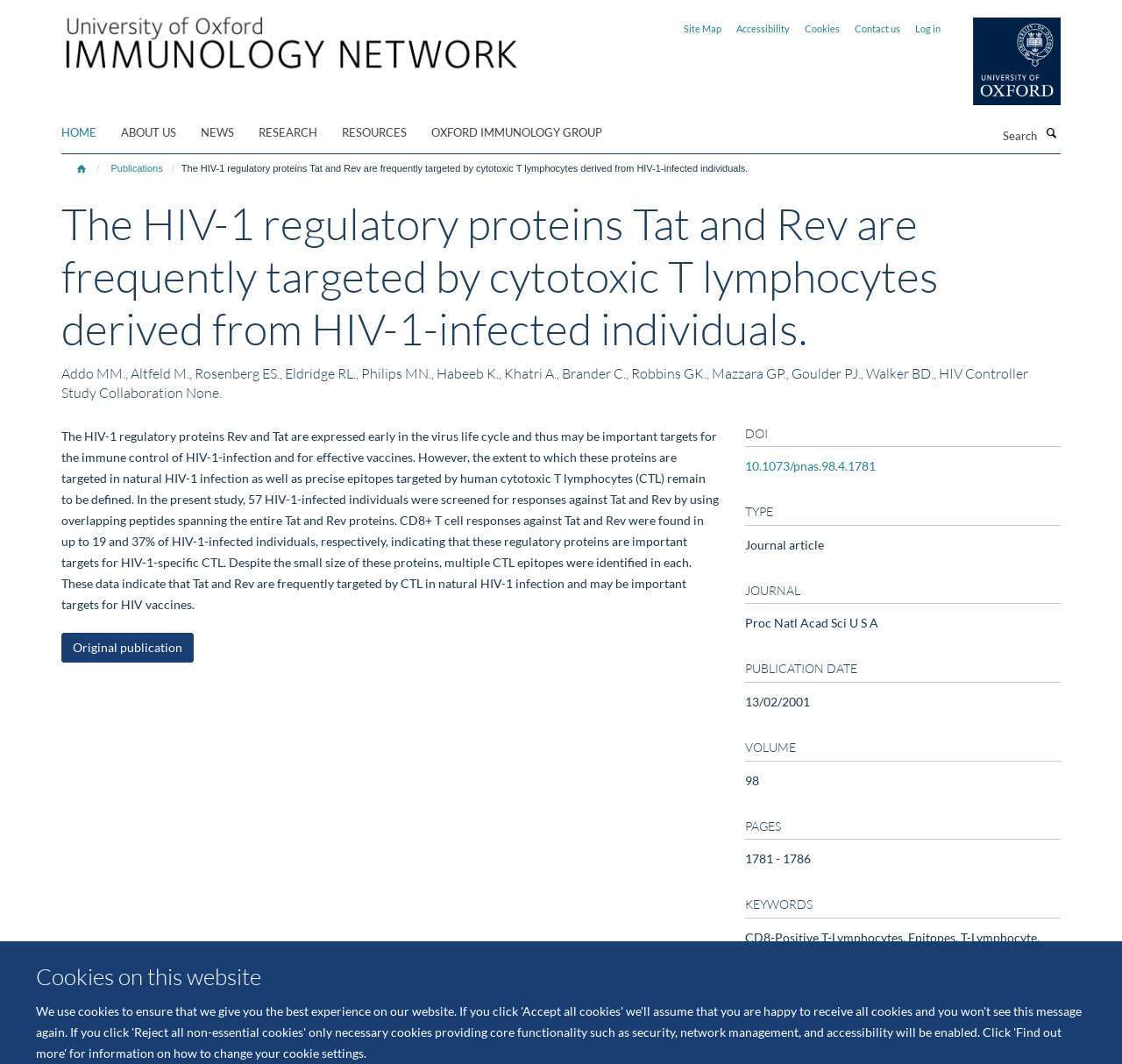Please locate the bounding box coordinates of the element that should be clicked to achieve the given instruction: "Call the phone number 520.621.1302".

None